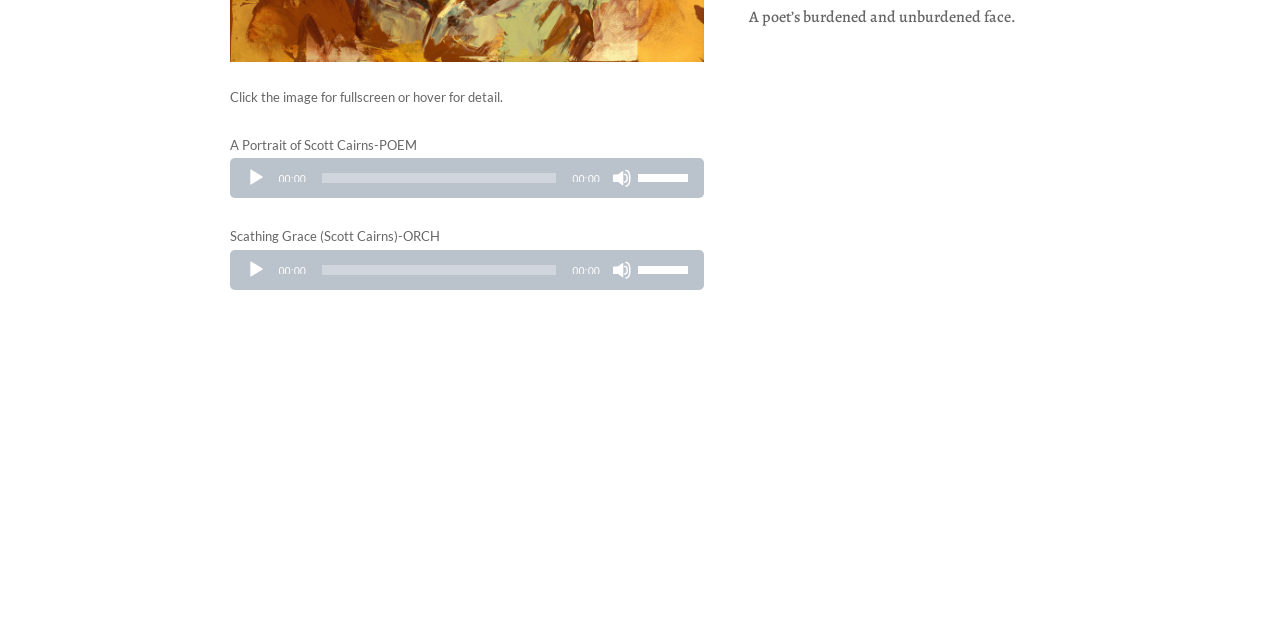Provide the bounding box coordinates for the specified HTML element described in this description: "00:00". The coordinates should be four float numbers ranging from 0 to 1, in the format [left, top, right, bottom].

[0.252, 0.414, 0.435, 0.429]